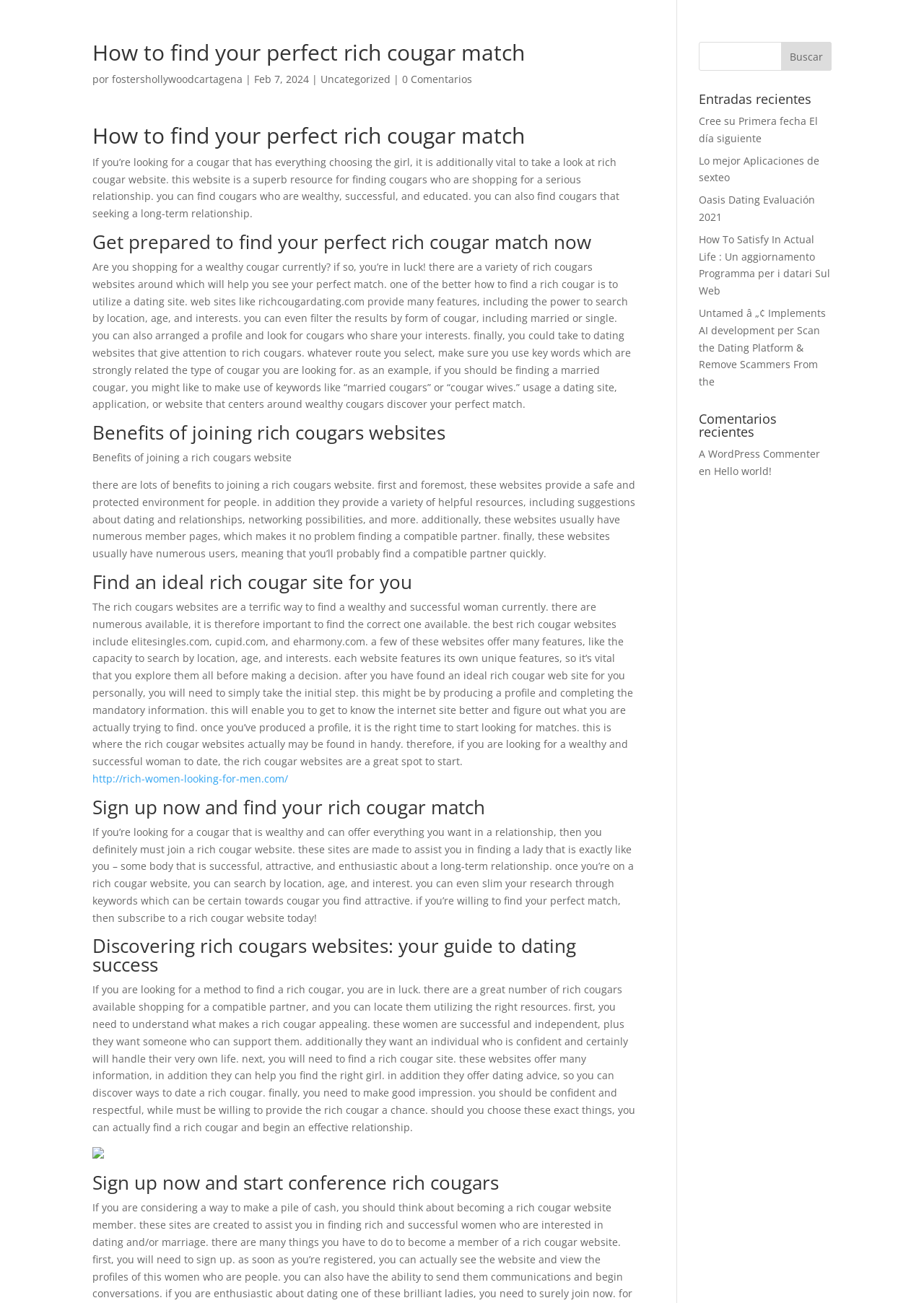Based on the element description Oasis Dating Evaluación 2021, identify the bounding box coordinates for the UI element. The coordinates should be in the format (top-left x, top-left y, bottom-right x, bottom-right y) and within the 0 to 1 range.

[0.756, 0.148, 0.882, 0.172]